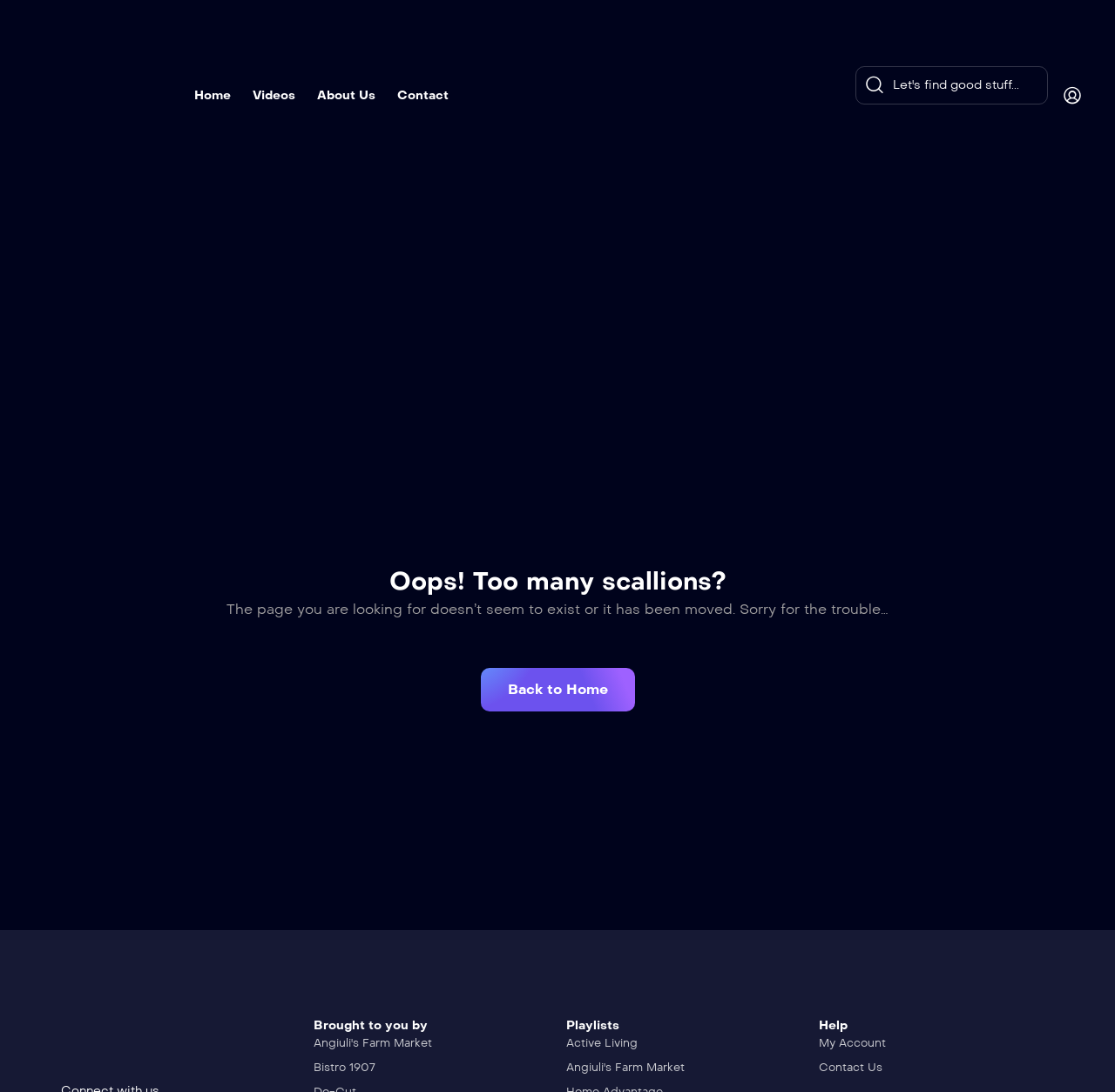Find and indicate the bounding box coordinates of the region you should select to follow the given instruction: "Visit Angiuli's Farm Market".

[0.281, 0.947, 0.388, 0.963]